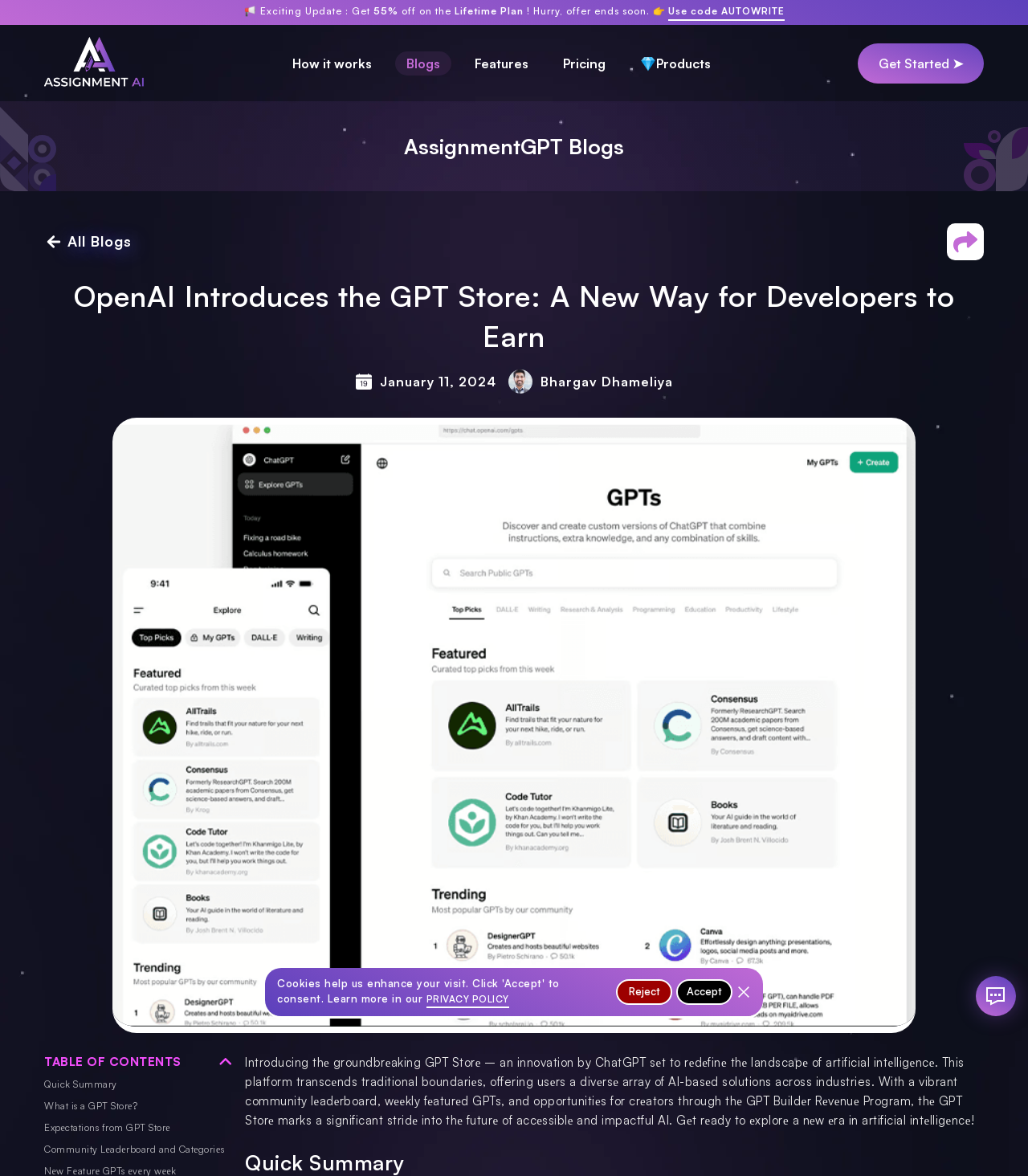Identify the bounding box coordinates of the section to be clicked to complete the task described by the following instruction: "Check the 'Pricing' of GPT Store". The coordinates should be four float numbers between 0 and 1, formatted as [left, top, right, bottom].

[0.536, 0.043, 0.6, 0.064]